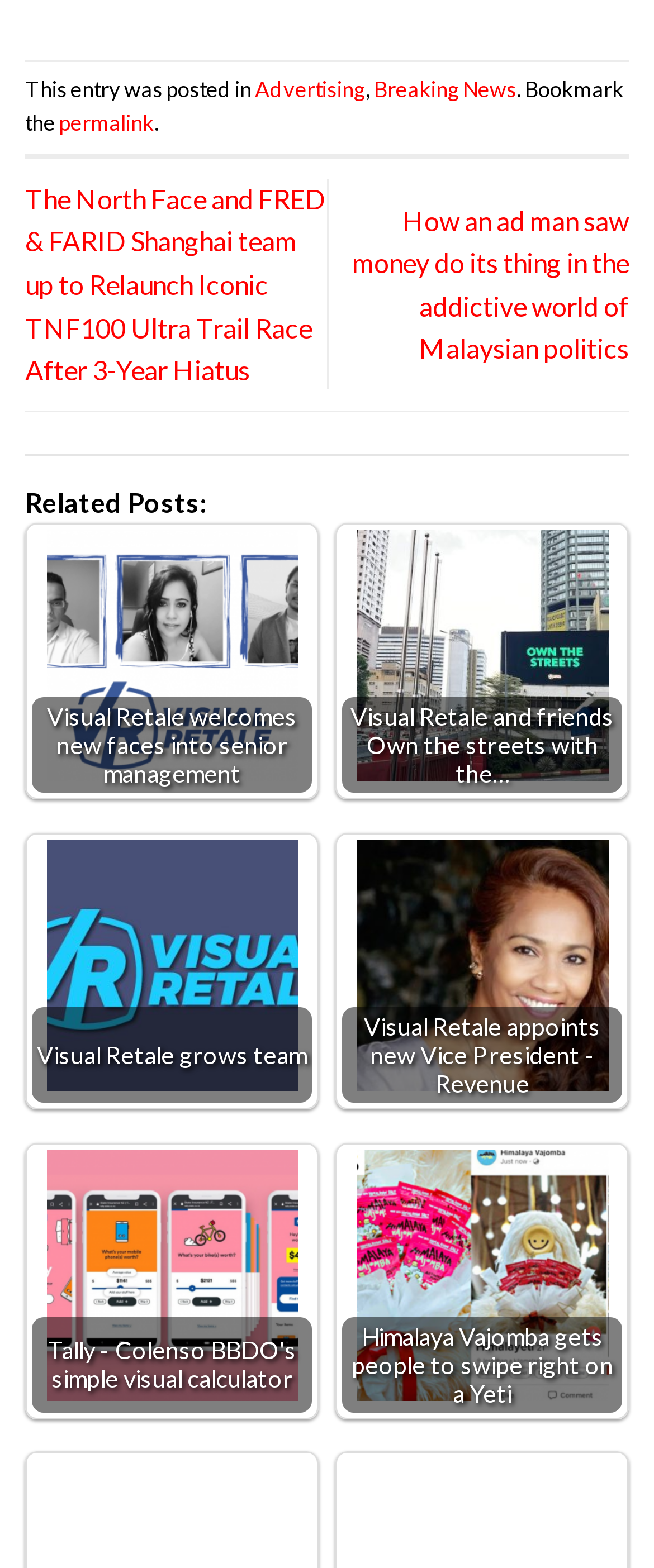Identify the bounding box of the HTML element described as: "Advertising".

[0.39, 0.048, 0.559, 0.065]